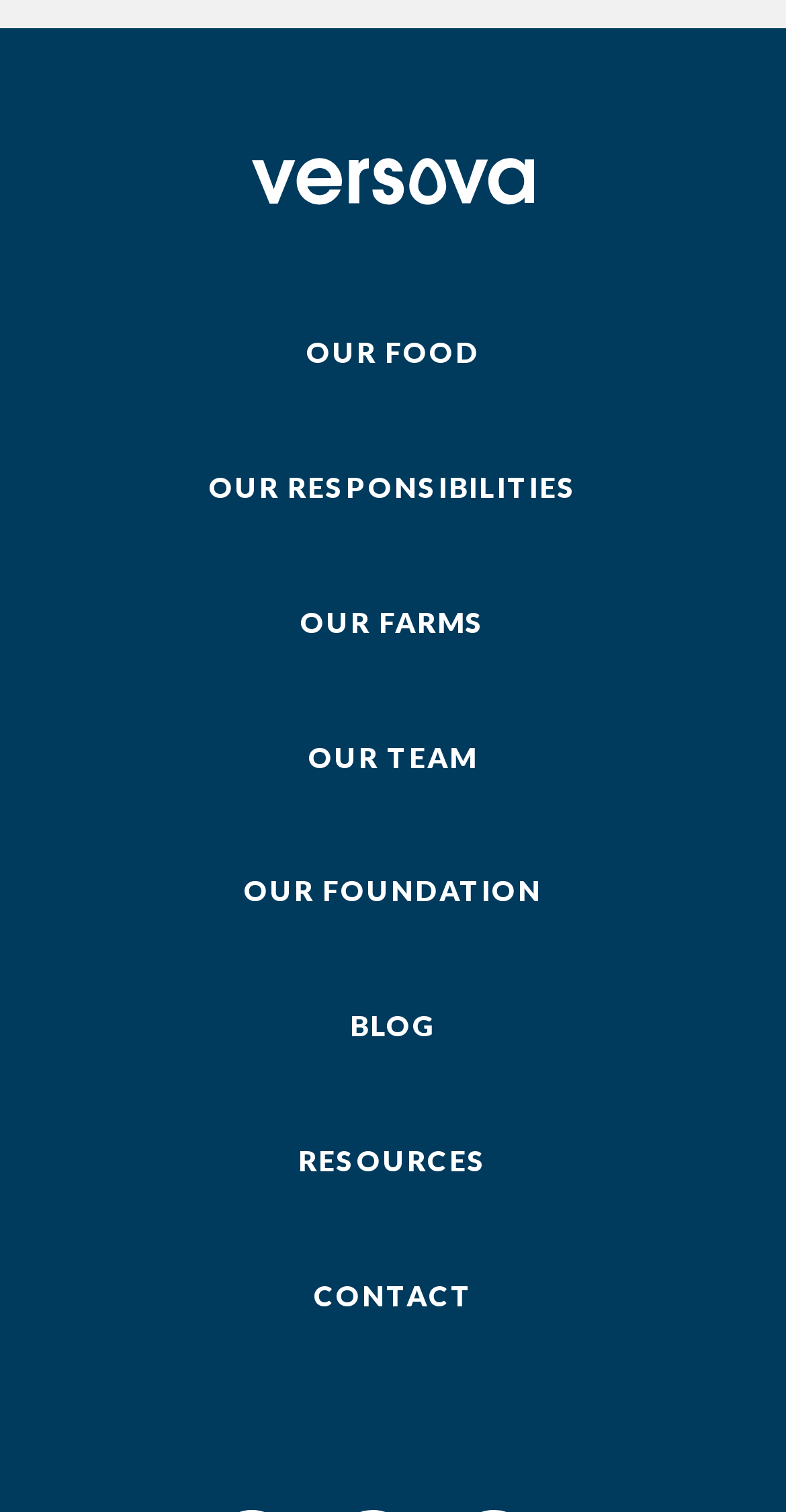Please predict the bounding box coordinates of the element's region where a click is necessary to complete the following instruction: "learn about OUR FOUNDATION". The coordinates should be represented by four float numbers between 0 and 1, i.e., [left, top, right, bottom].

[0.31, 0.578, 0.69, 0.601]